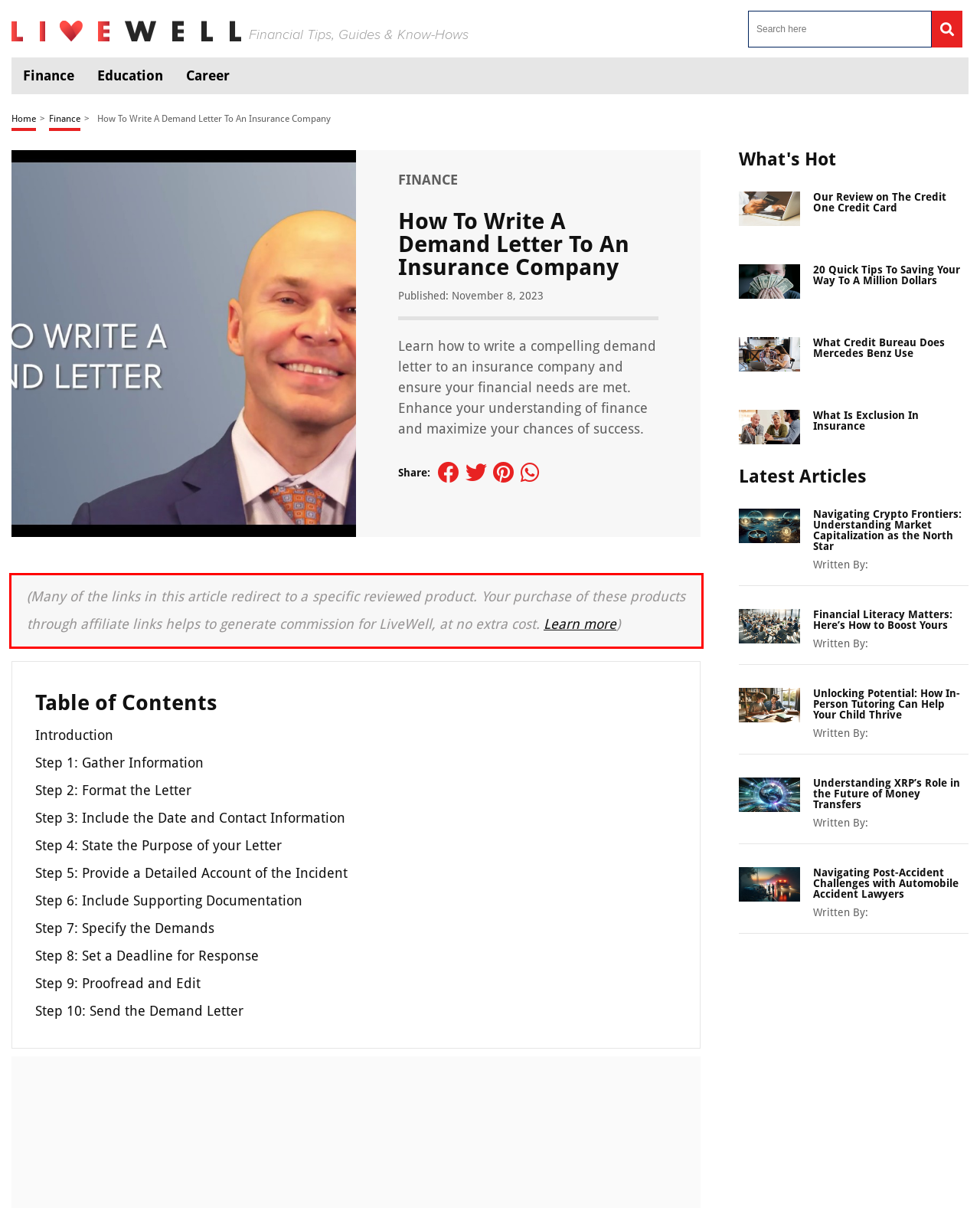Identify the text inside the red bounding box on the provided webpage screenshot by performing OCR.

(Many of the links in this article redirect to a specific reviewed product. Your purchase of these products through affiliate links helps to generate commission for LiveWell, at no extra cost. Learn more)